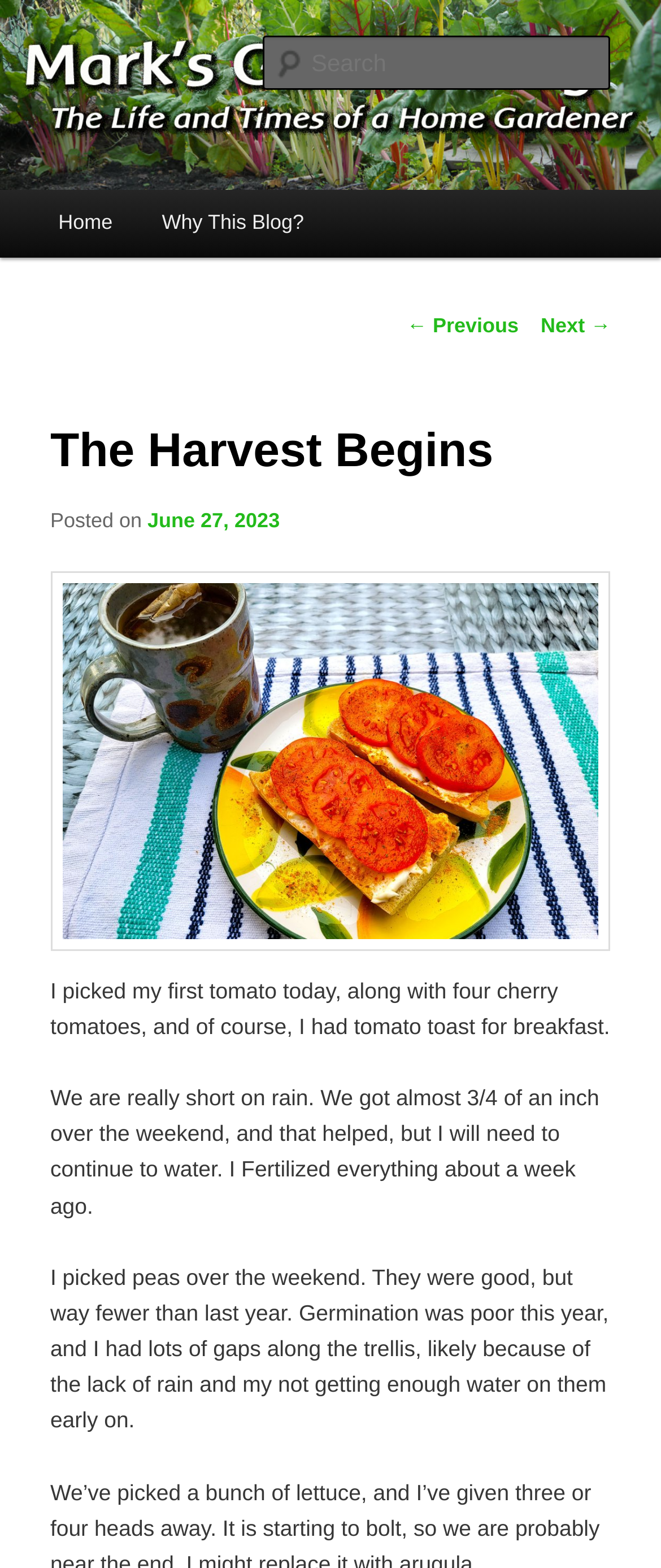Locate the bounding box coordinates of the element you need to click to accomplish the task described by this instruction: "View post details".

[0.223, 0.325, 0.423, 0.34]